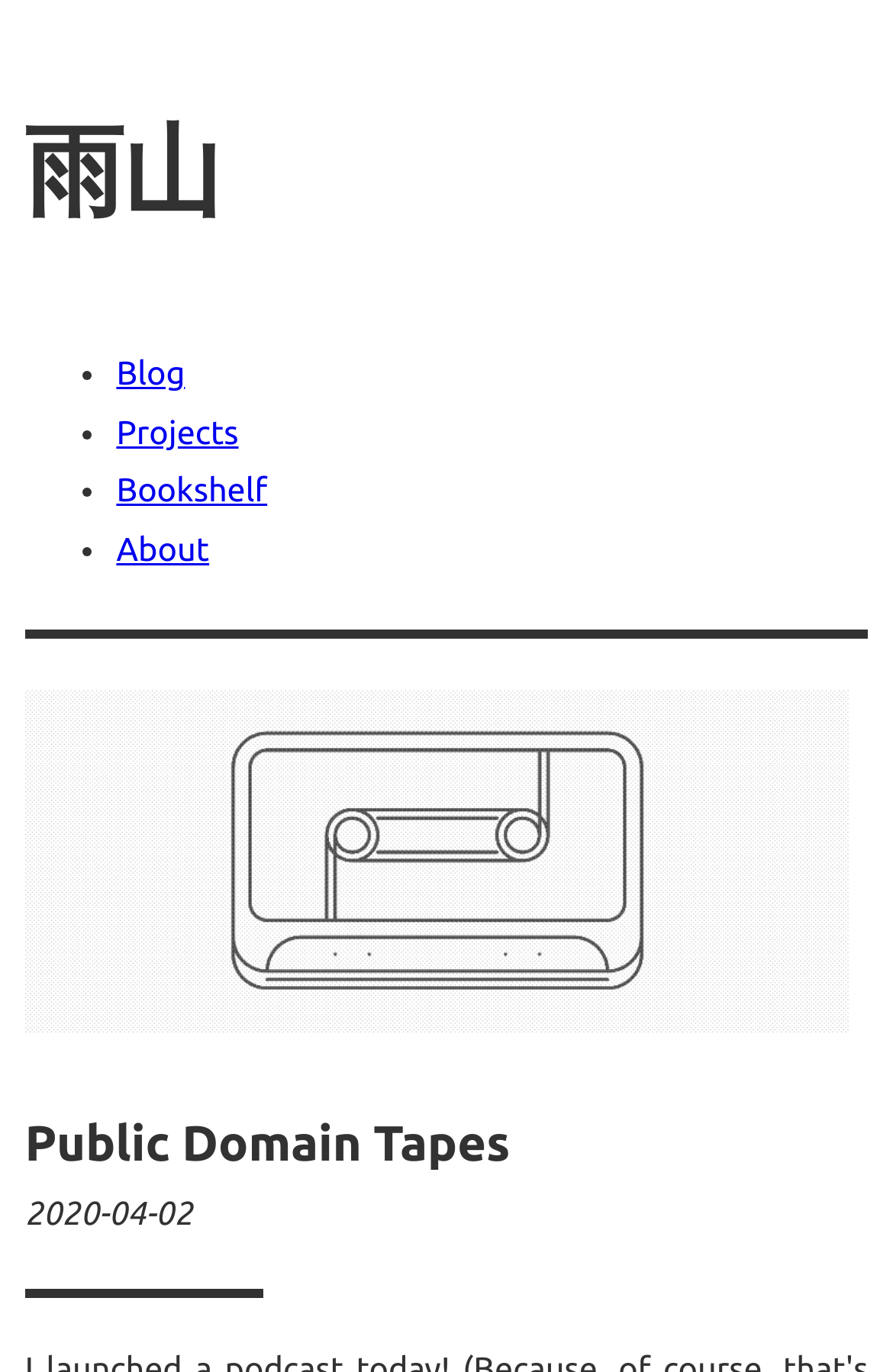What is the title of the section below the image?
Look at the image and respond with a single word or a short phrase.

Public Domain Tapes